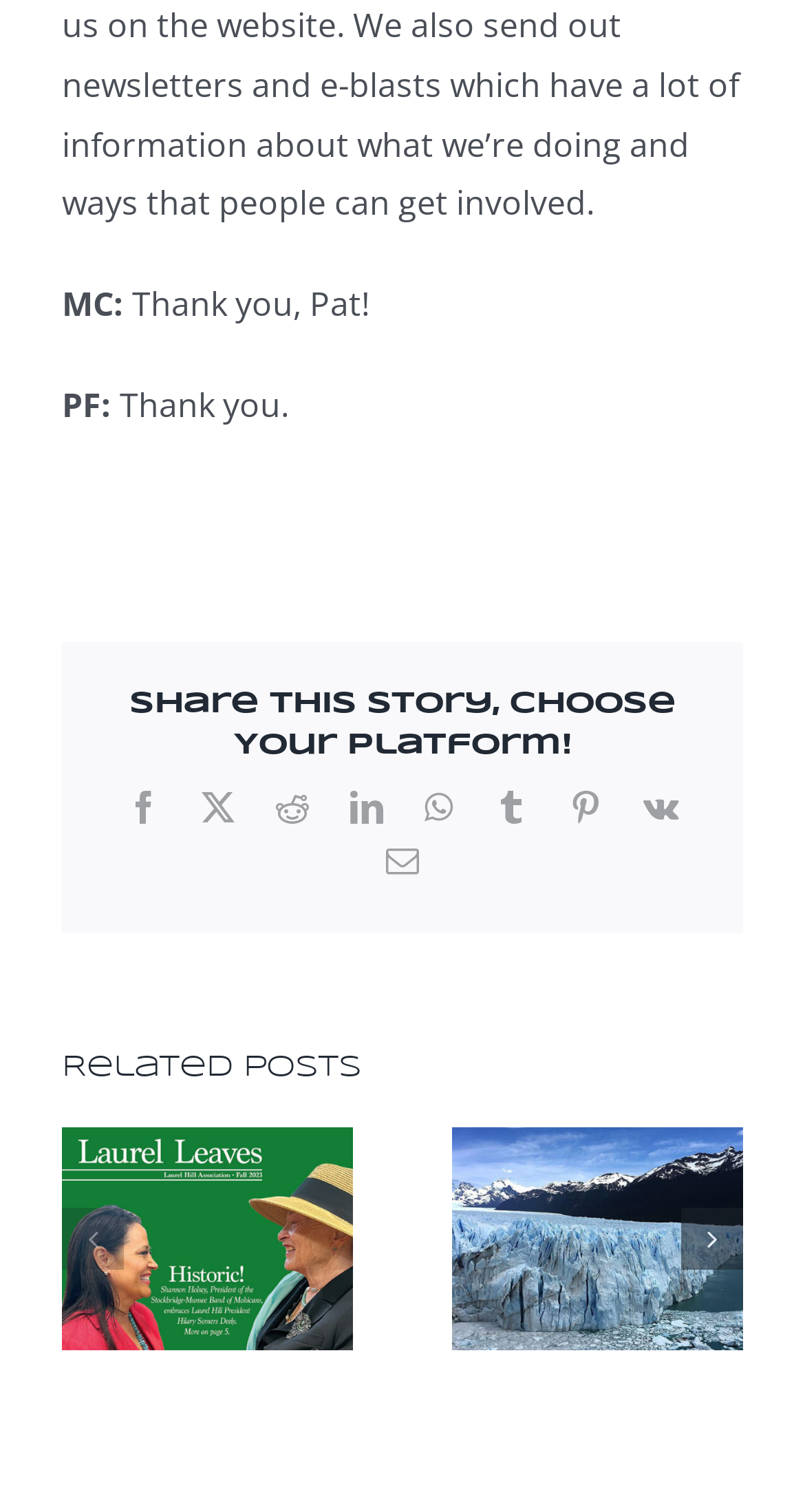Based on the provided description, "aria-label="Next slide"", find the bounding box of the corresponding UI element in the screenshot.

[0.846, 0.799, 0.923, 0.84]